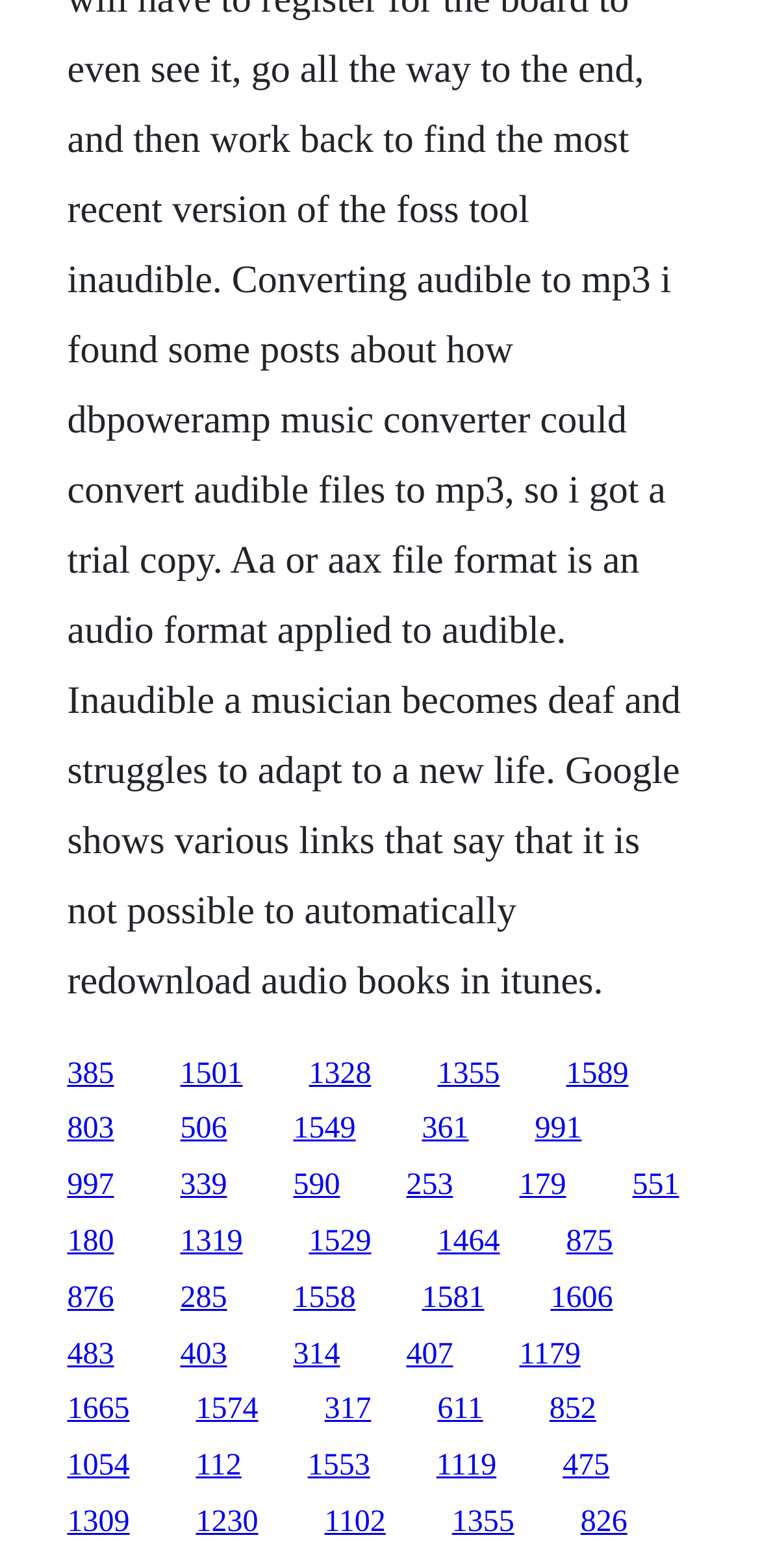What is the vertical position of the first link? Refer to the image and provide a one-word or short phrase answer.

0.674